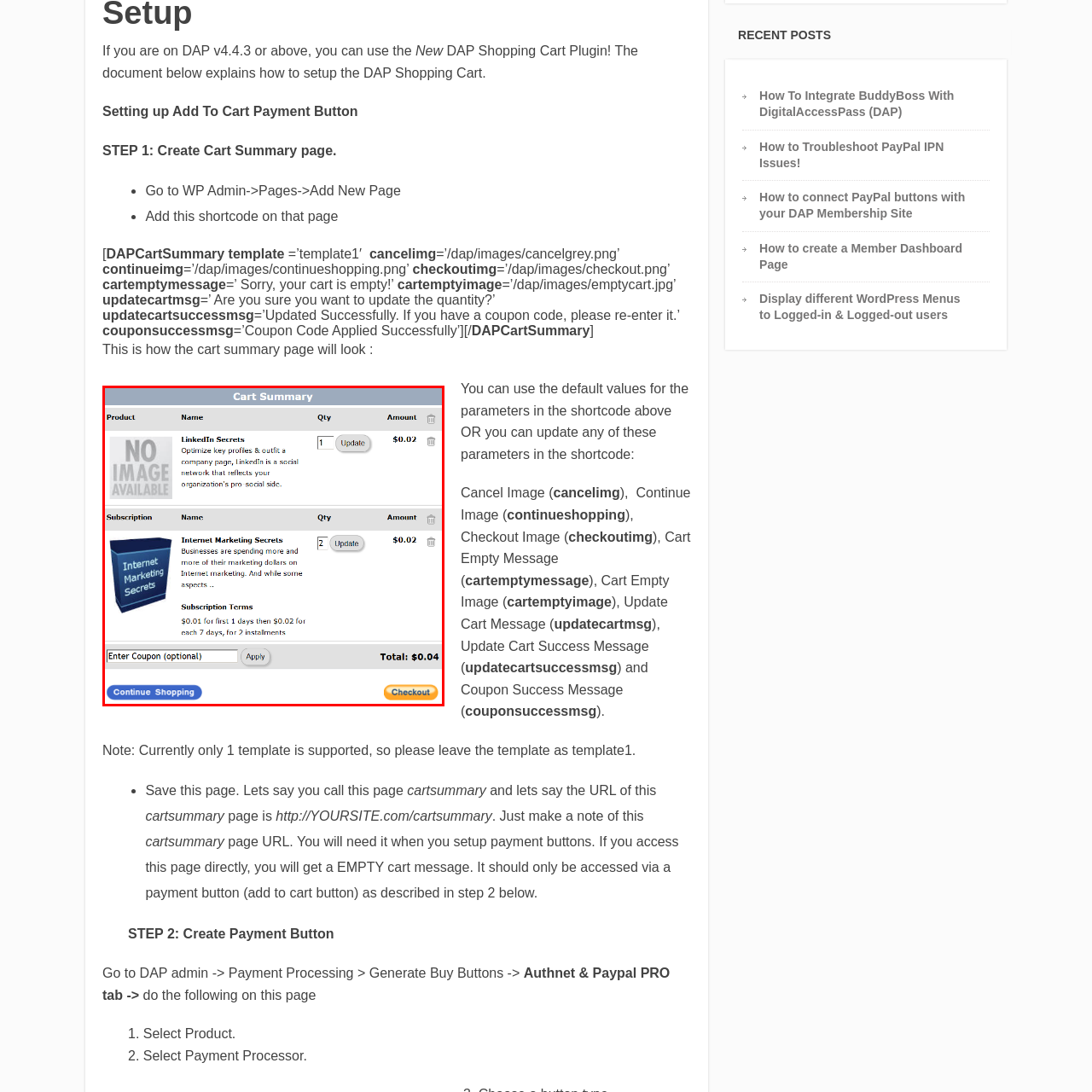Give a thorough and detailed account of the visual content inside the red-framed part of the image.

The image displays a "Cart Summary" interface, showcasing the items in a user's shopping cart. At the top, the title "Cart Summary" is prominently displayed. Below this, two sections outline purchased products:

1. **Product Section**:
   - **LinkedIn Secrets**:
     - Image placeholder labeled "NO IMAGE AVAILABLE."
     - Description: "Optimize key profiles & outfit a company page; LinkedIn is a social network that reflects your organization’s pro social side."
     - Quantity: 1, with an "Update" button.
     - Amount: $0.02.

2. **Subscription Section**:
   - **Internet Marketing Secrets**:
     - Accompanied by a visual representation of the product.
     - Description: "Businesses are spending more and more of their marketing dollars on Internet marketing. And while some aspects…"
     - Quantity: 2, with an "Update" button.
     - Amount: $0.02.

At the bottom of the interface, the total amount is displayed as $0.04, along with an input field labeled "Enter Coupon (optional)" and an "Apply" button. There are also two prominent action buttons: "Continue Shopping" and "Checkout," clearly inviting users to either go back to browsing or proceed with their purchase.